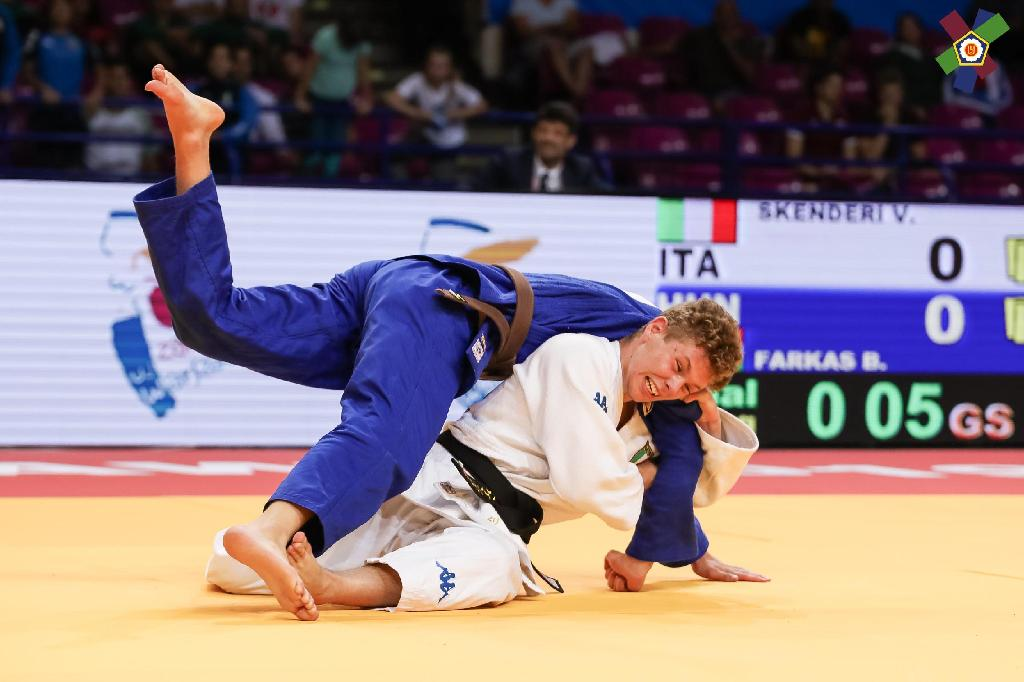Explain the image thoroughly, highlighting all key elements.

The image captures an intense moment during a judo match, showcasing two athletes in action on the tatami mat. One competitor, wearing a blue judogi, is executing a dynamic move against his opponent, who is clad in white. The arena is filled with spectators in the background, all focused on the competition. Behind them, a digital scoreboard displays the initial scores: 0-0, indicating that the match is still in its early stages. The judo match is part of the Cadet European Judo Cup held in Follonica, Italy, marking the kickoff event for the cadets’ international season. This event features more than 500 athletes and serves as a significant opportunity for young judokas as they prepare for upcoming championships.